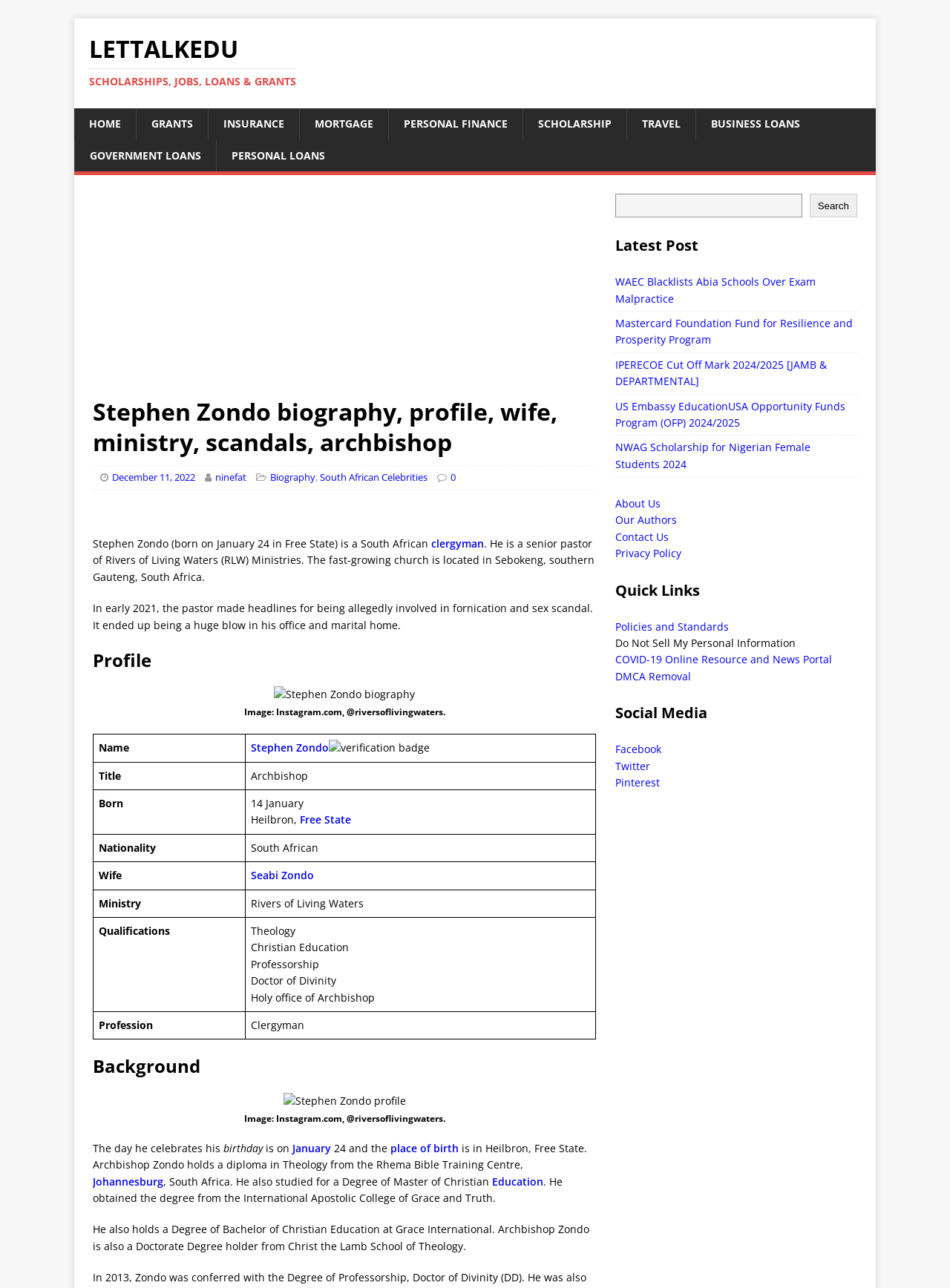What is Stephen Zondo's profession?
Using the screenshot, give a one-word or short phrase answer.

Clergyman